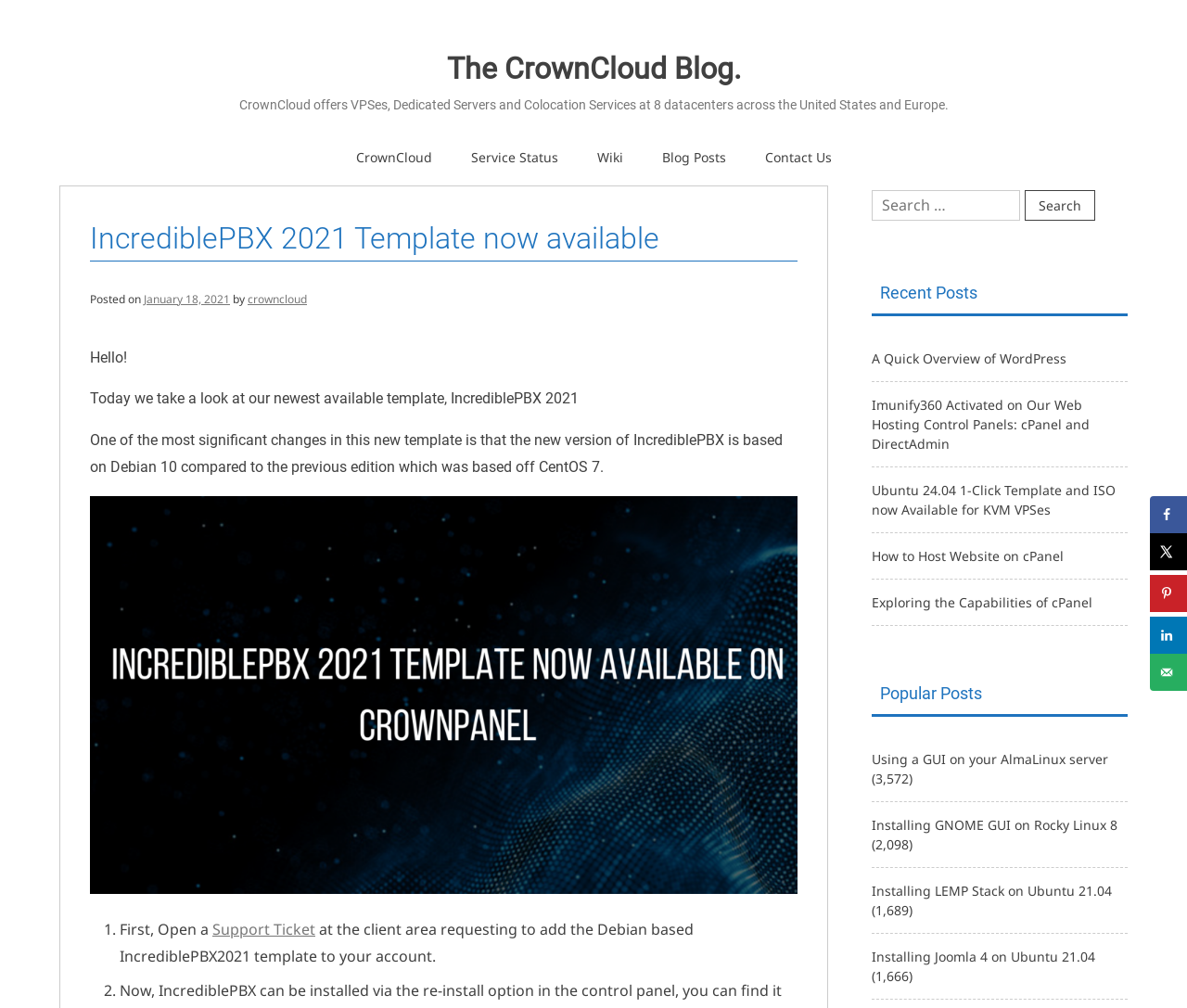Identify the bounding box coordinates of the section that should be clicked to achieve the task described: "Share on Facebook".

[0.969, 0.492, 1.0, 0.529]